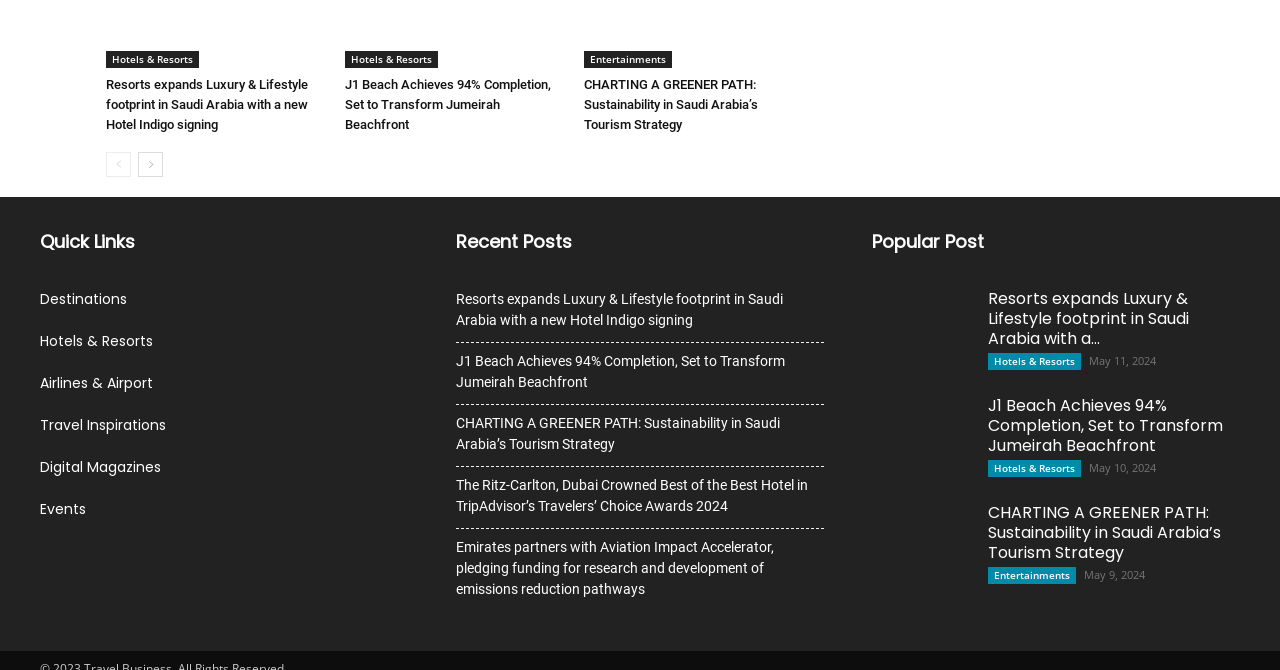Give a one-word or short-phrase answer to the following question: 
What is the date of the first popular post?

May 11, 2024